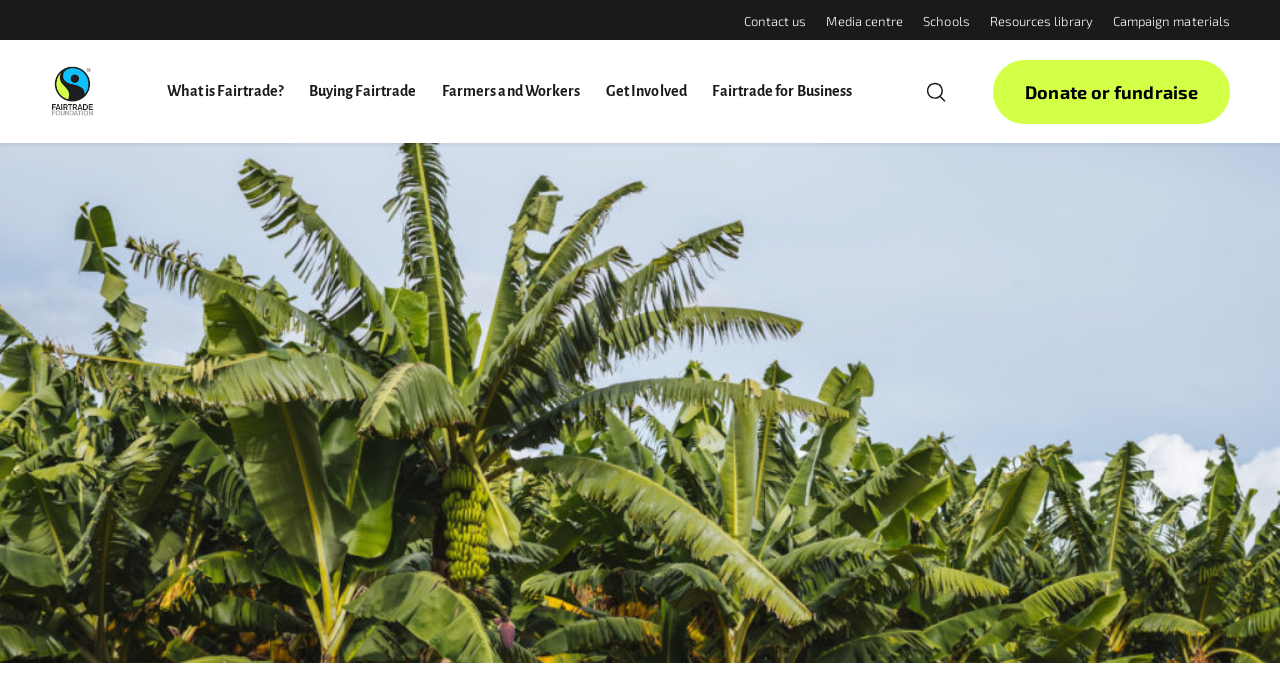Please identify the coordinates of the bounding box that should be clicked to fulfill this instruction: "View Resources library".

[0.773, 0.018, 0.854, 0.041]